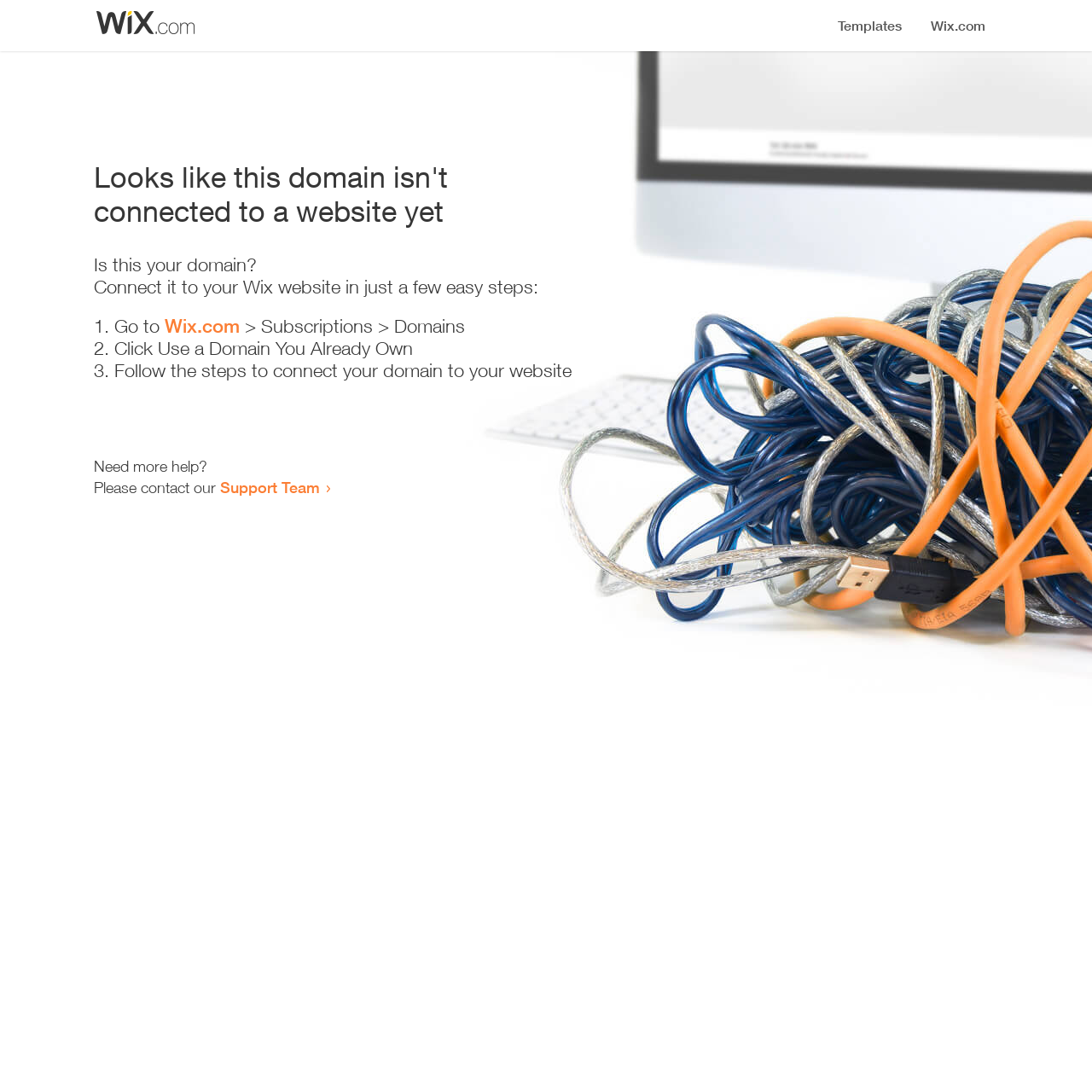What is the purpose of the webpage?
Look at the image and respond to the question as thoroughly as possible.

The webpage appears to be a guide for users to connect their domain to their Wix website, providing step-by-step instructions and support resources.